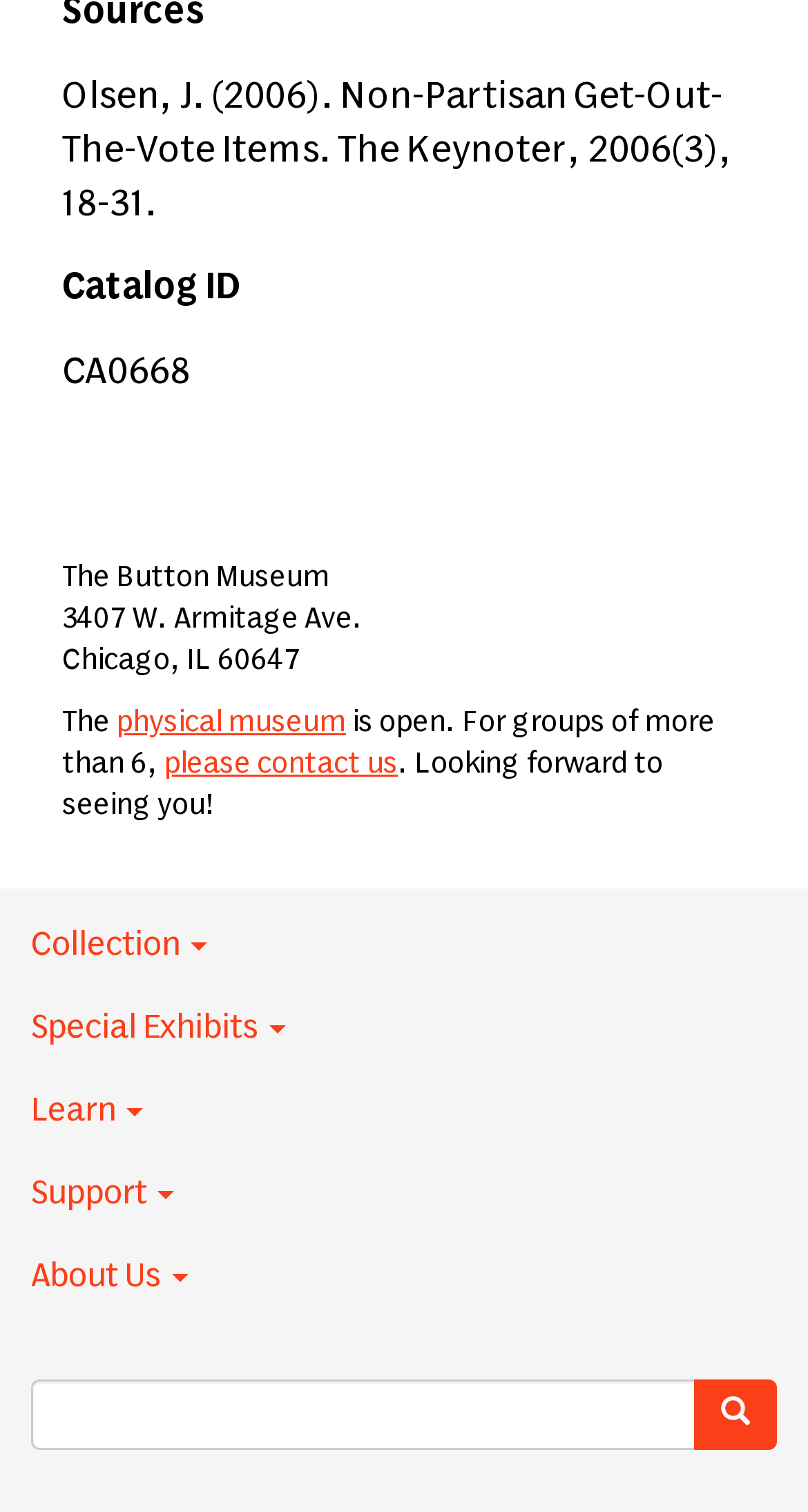What is the purpose of the textbox at the bottom of the page?
Examine the screenshot and reply with a single word or phrase.

Search